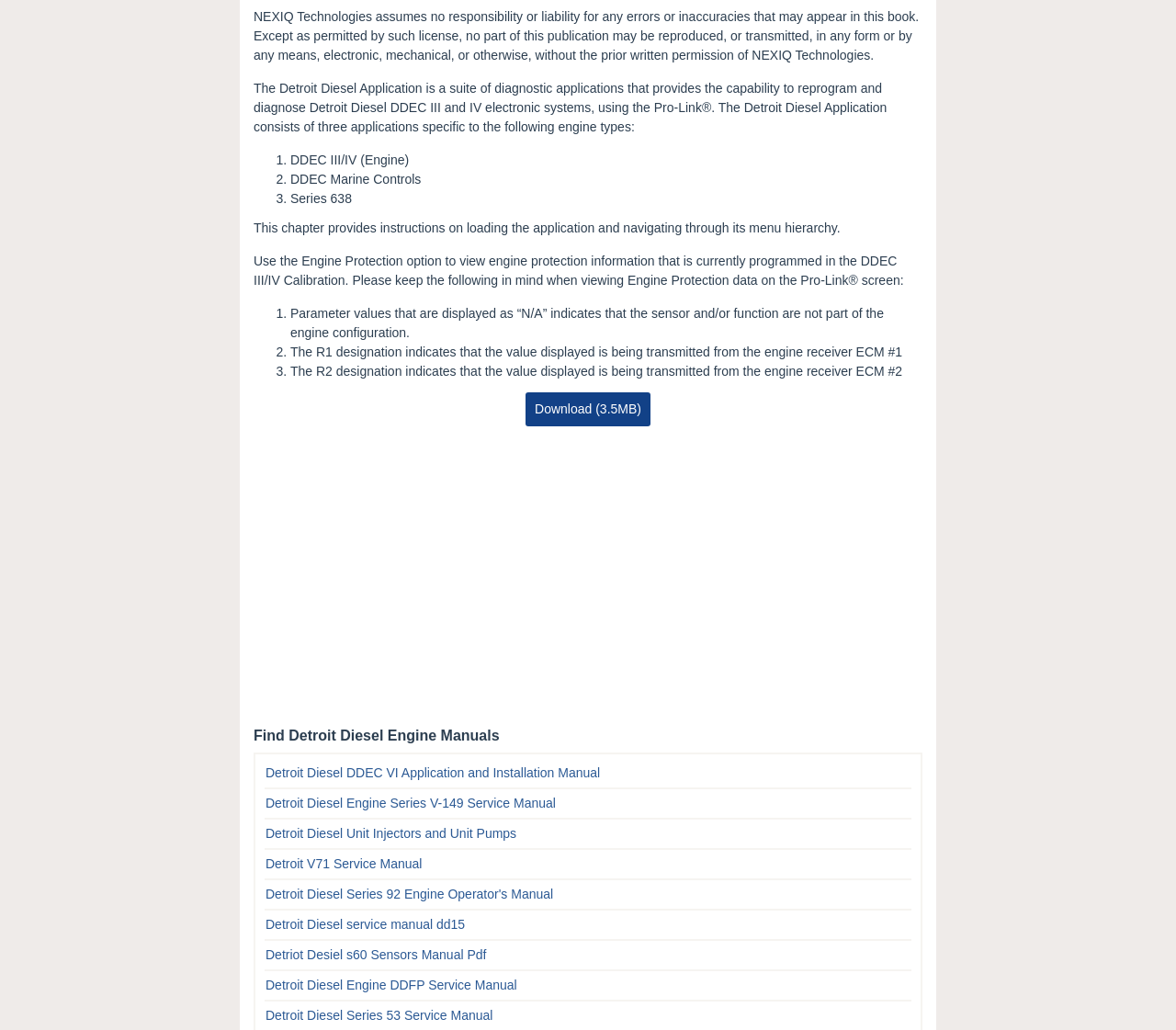What is the Detroit Diesel Application?
Provide a concise answer using a single word or phrase based on the image.

Diagnostic applications